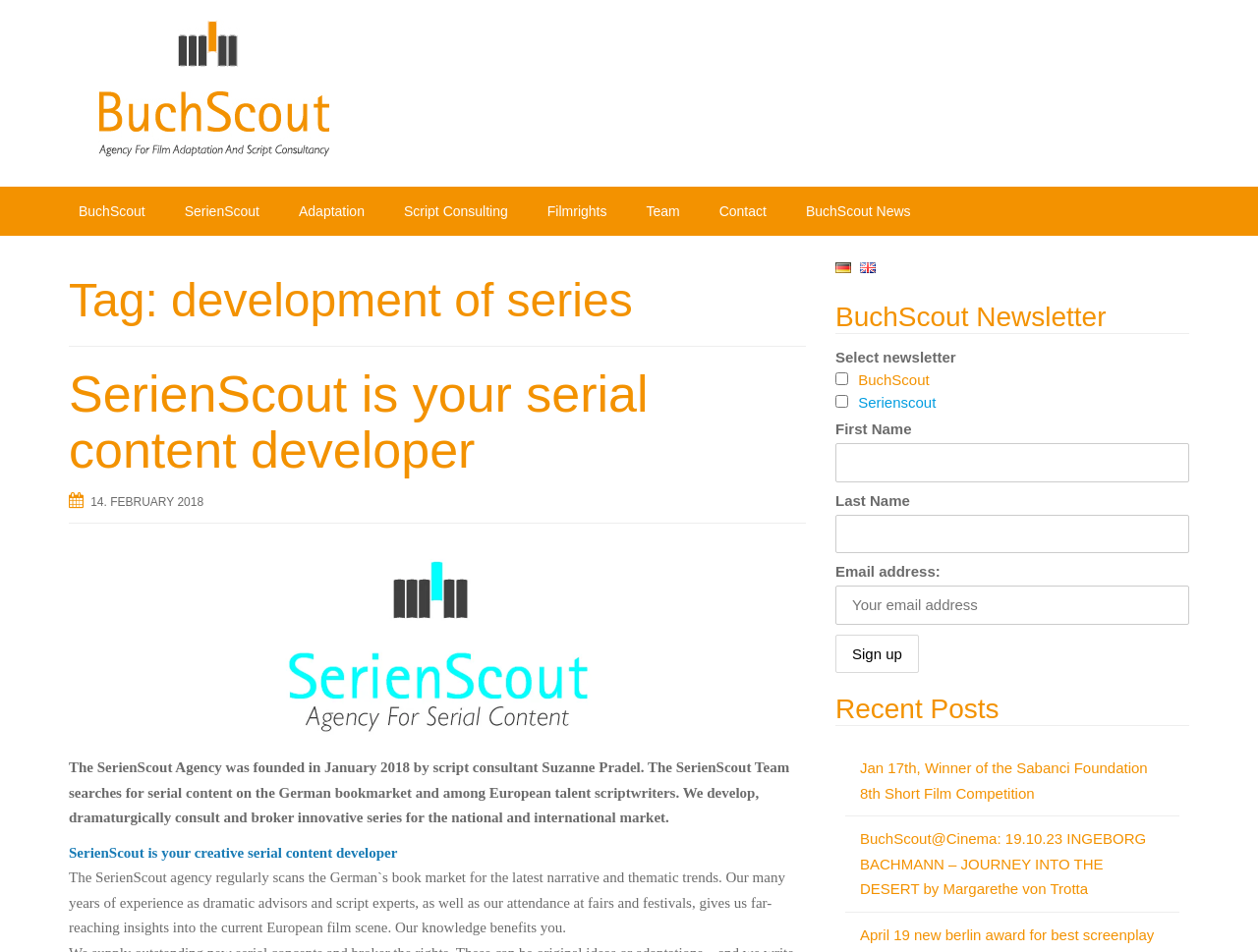Please determine the bounding box coordinates of the element to click in order to execute the following instruction: "Click on the BookScout link". The coordinates should be four float numbers between 0 and 1, specified as [left, top, right, bottom].

[0.078, 0.083, 0.262, 0.1]